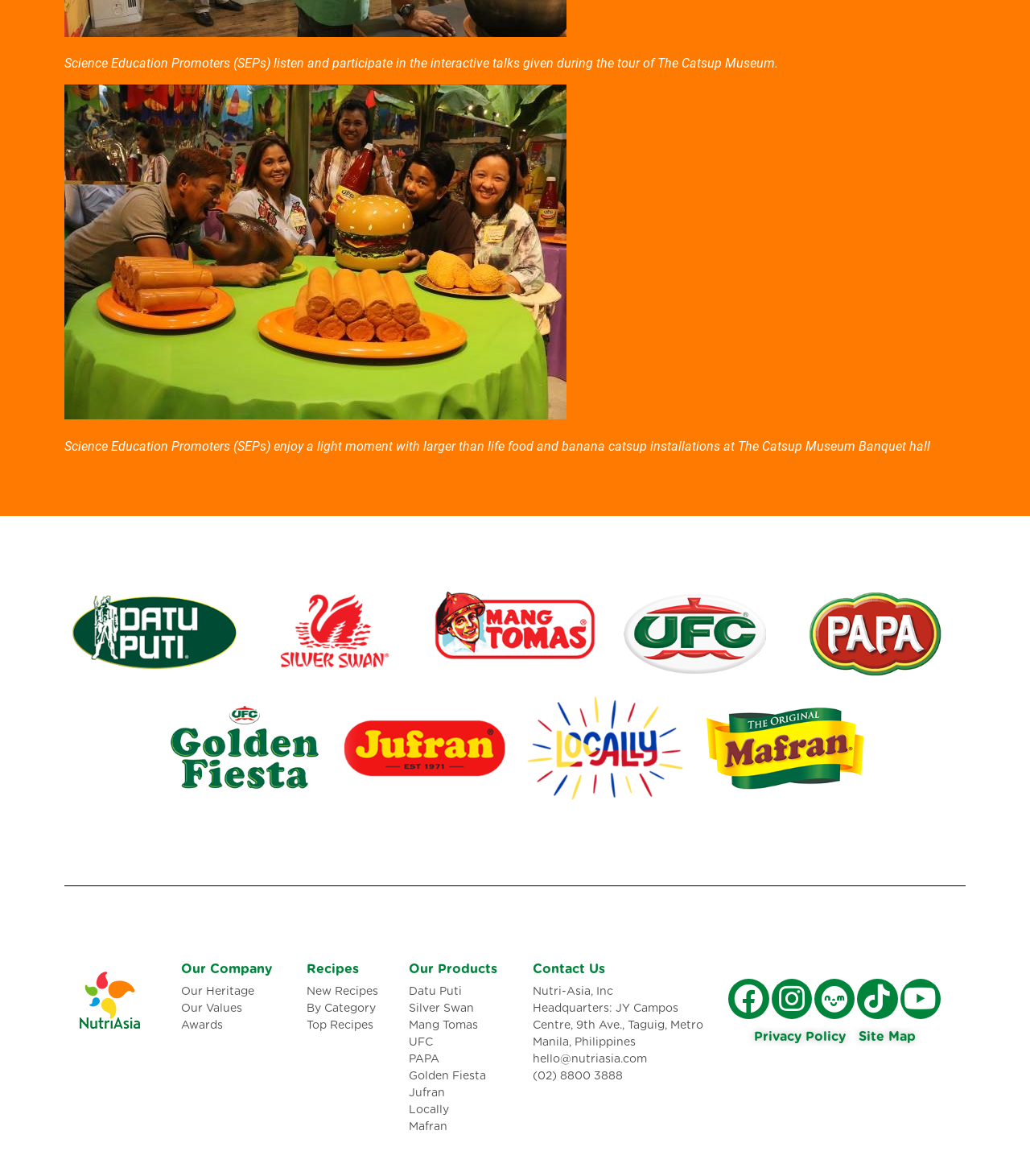Please identify the bounding box coordinates of the element's region that I should click in order to complete the following instruction: "Follow on 'Facebook'". The bounding box coordinates consist of four float numbers between 0 and 1, i.e., [left, top, right, bottom].

[0.707, 0.832, 0.746, 0.867]